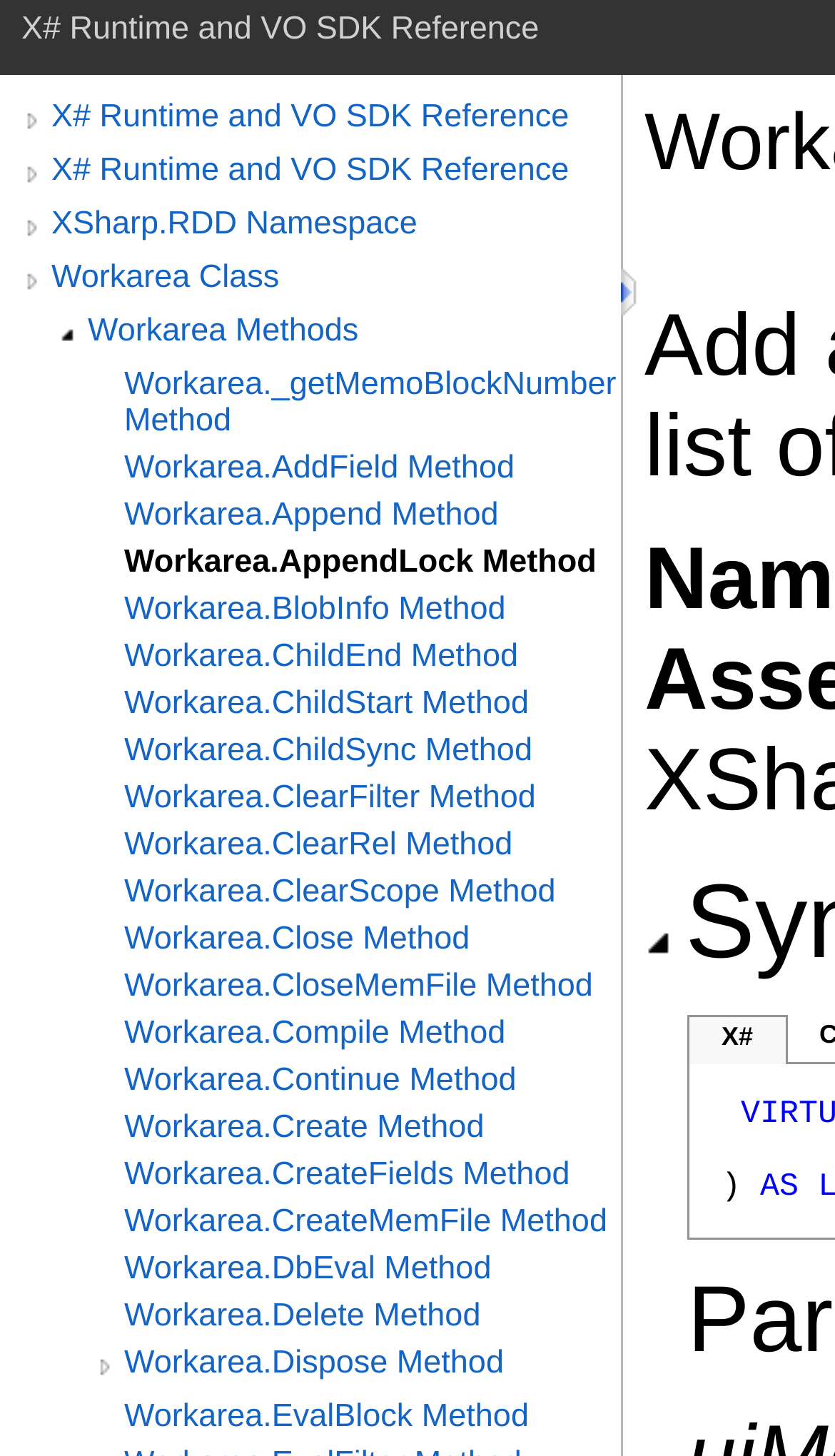Determine the bounding box coordinates for the area that needs to be clicked to fulfill this task: "View Workarea.Append Method". The coordinates must be given as four float numbers between 0 and 1, i.e., [left, top, right, bottom].

[0.149, 0.341, 0.744, 0.366]